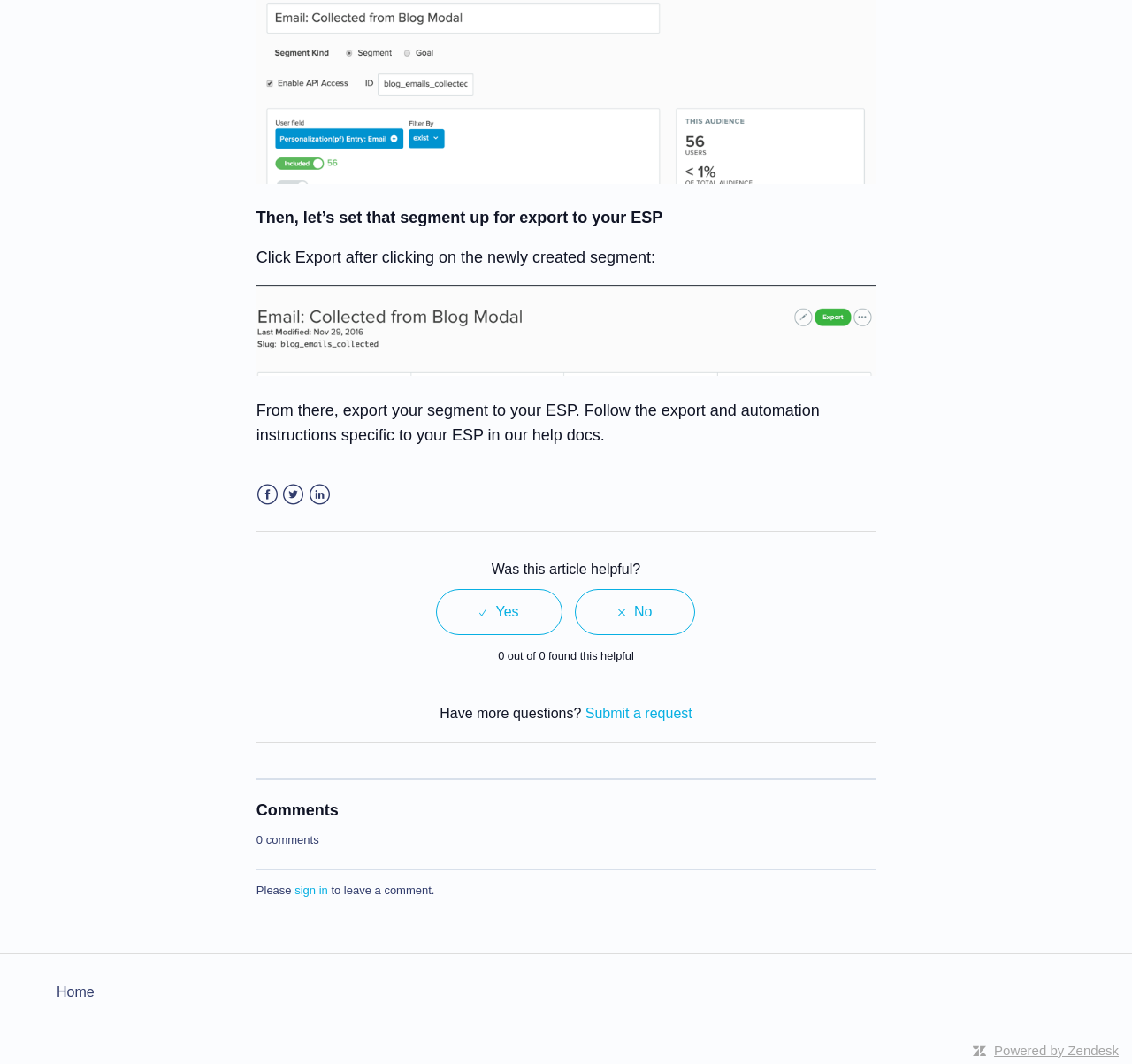For the following element description, predict the bounding box coordinates in the format (top-left x, top-left y, bottom-right x, bottom-right y). All values should be floating point numbers between 0 and 1. Description: sign in

[0.26, 0.83, 0.29, 0.843]